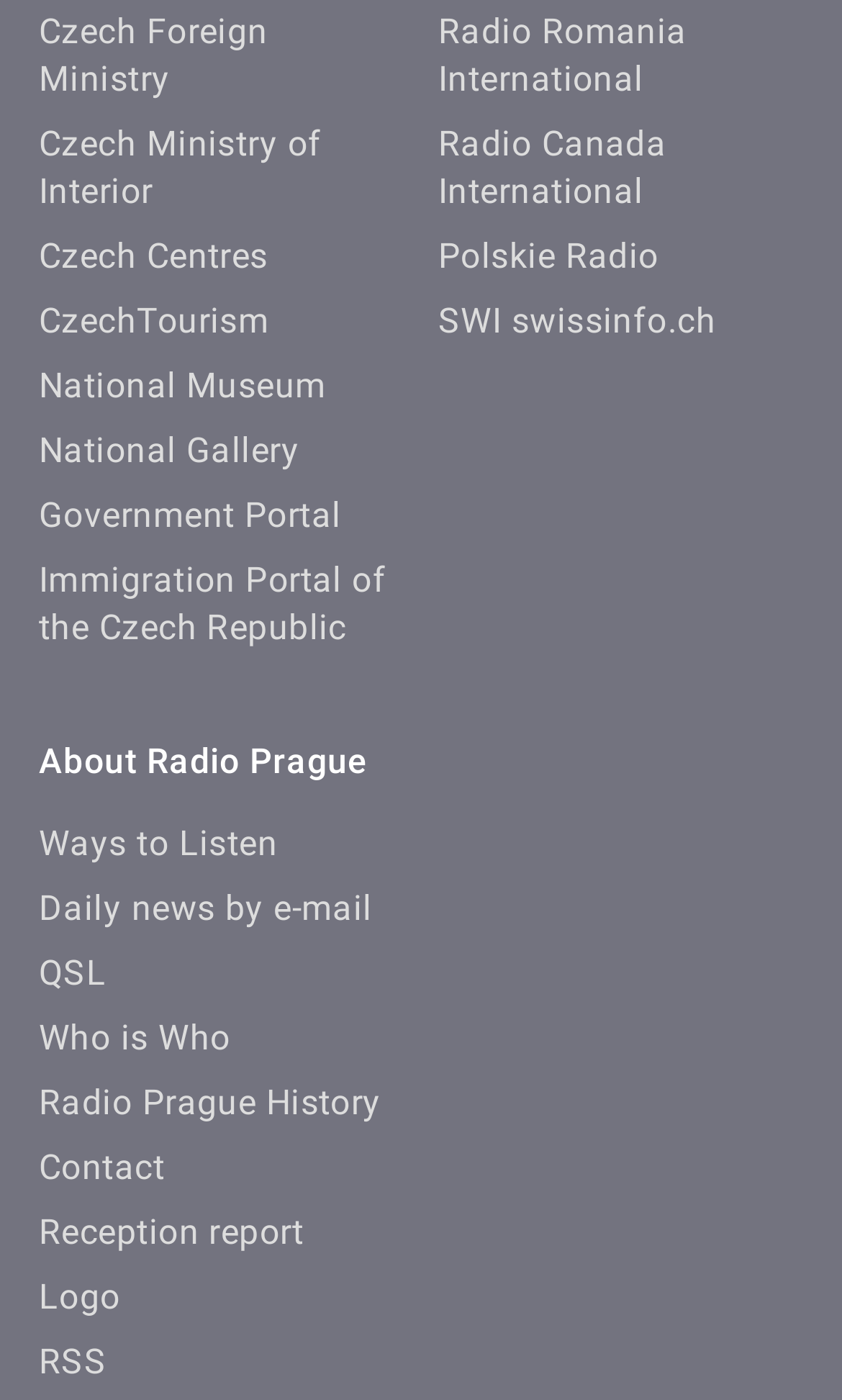Locate the bounding box coordinates of the clickable part needed for the task: "Listen to CzechTourism".

[0.046, 0.214, 0.32, 0.243]